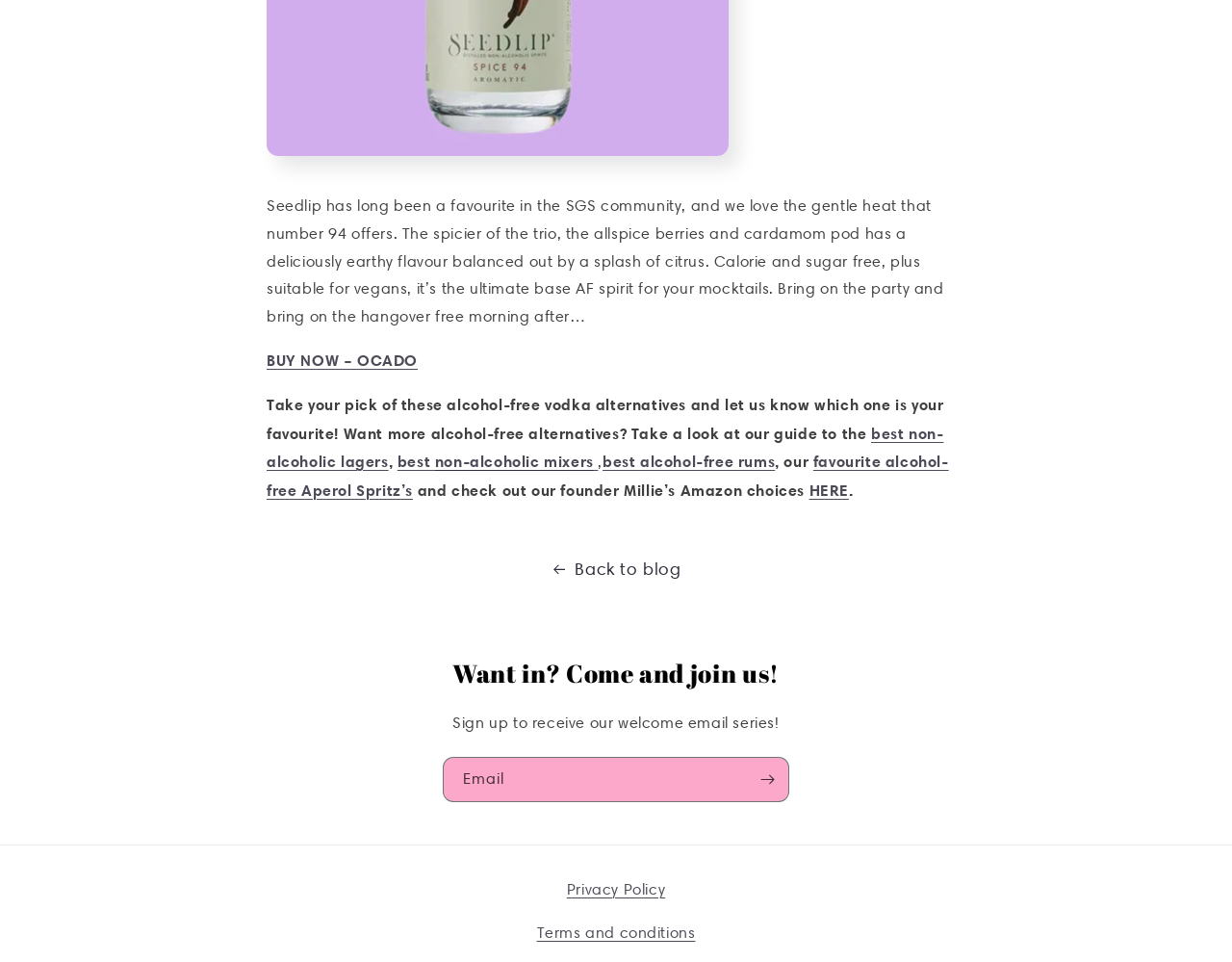Please identify the bounding box coordinates of the element's region that I should click in order to complete the following instruction: "Visit the Home page". The bounding box coordinates consist of four float numbers between 0 and 1, i.e., [left, top, right, bottom].

None